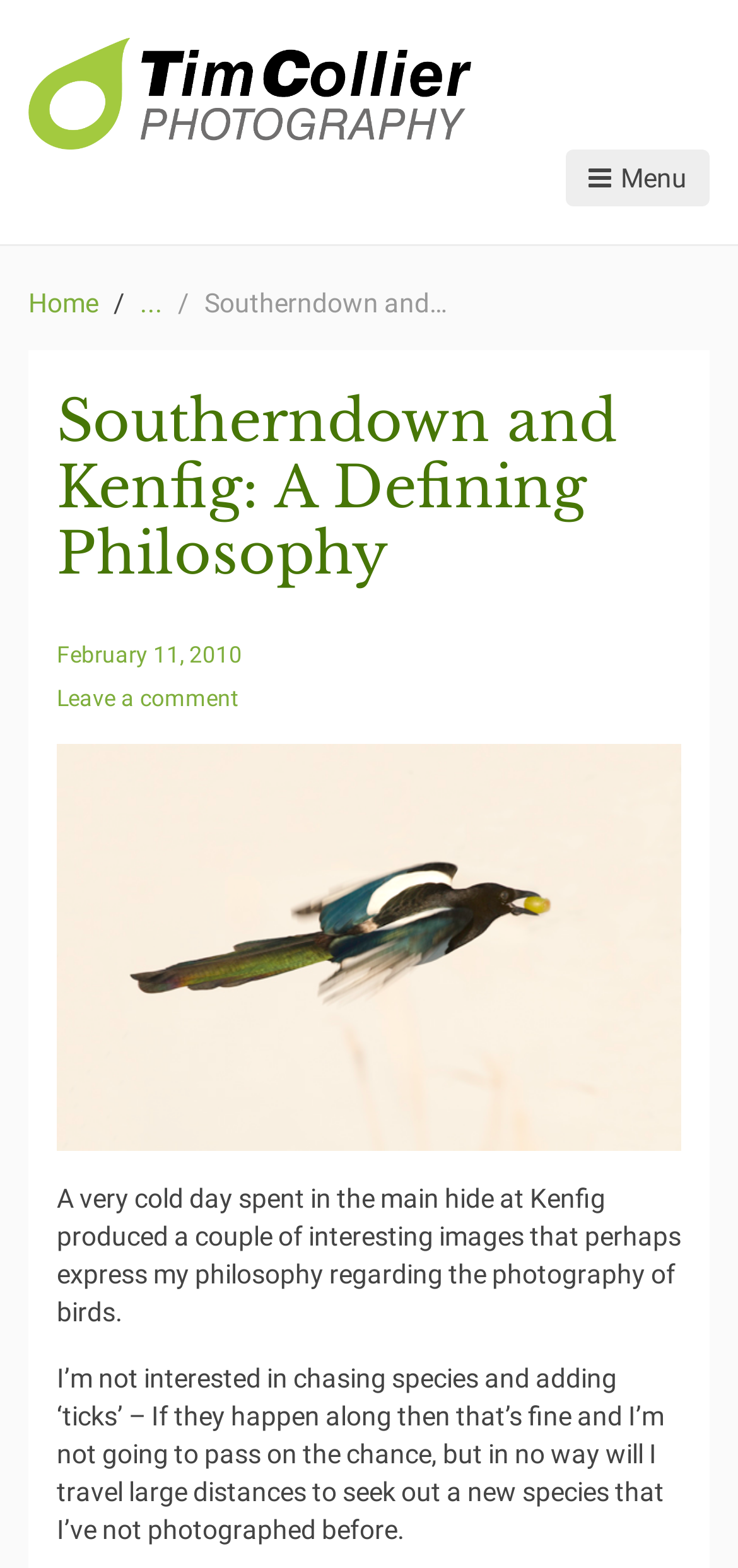Bounding box coordinates should be provided in the format (top-left x, top-left y, bottom-right x, bottom-right y) with all values between 0 and 1. Identify the bounding box for this UI element: Leave a comment

[0.077, 0.434, 0.323, 0.456]